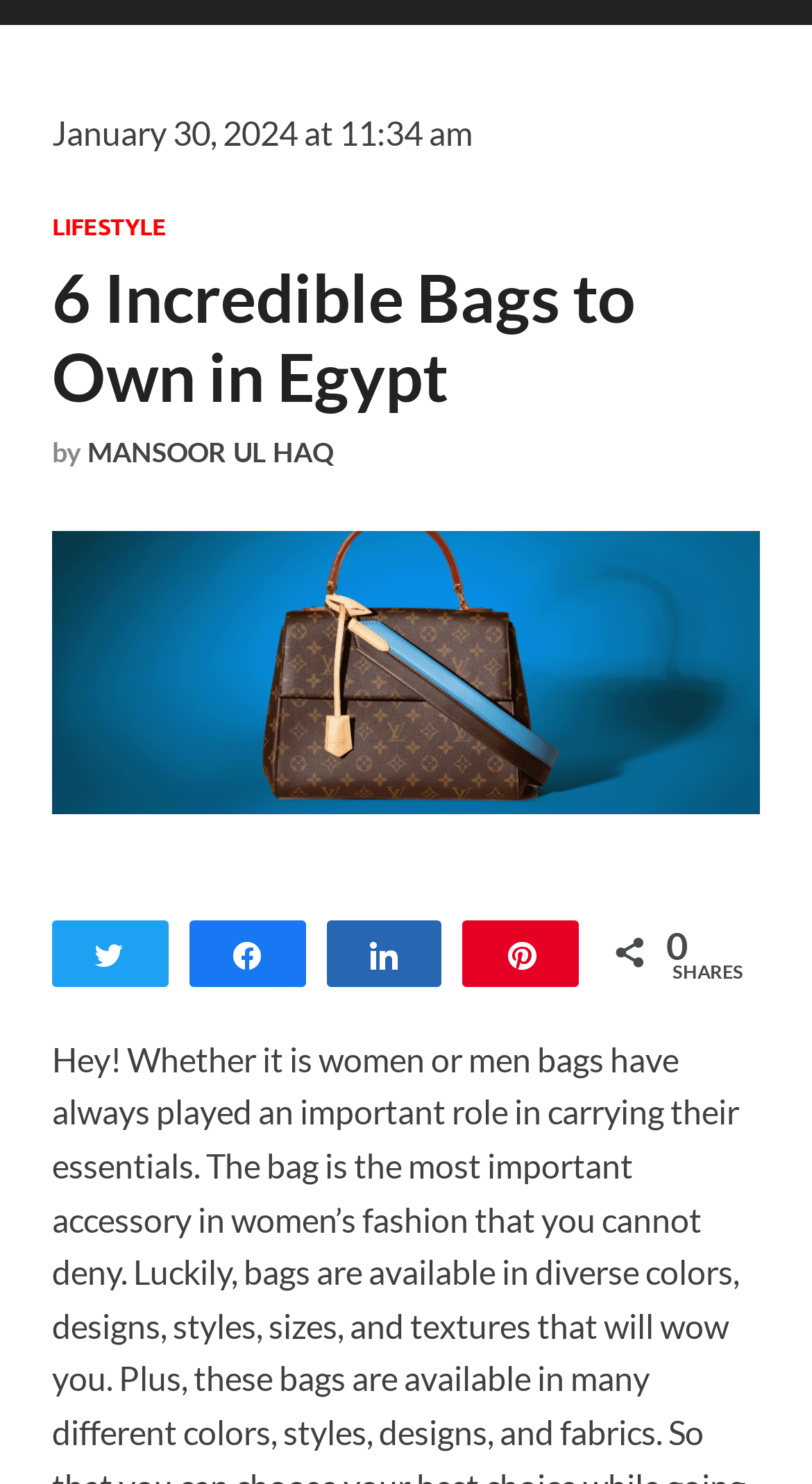Find the bounding box coordinates for the element described here: "parent_node: LIFESTYLE".

[0.064, 0.526, 0.936, 0.553]